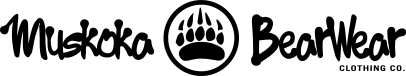Provide a comprehensive description of the image.

The image features the logo of Muskoka Bear Wear, a clothing company known for its vibrant and community-focused brand identity. The logo showcases a stylized bear paw within a circular design, emphasizing the connection to nature and the regional spirit of Muskoka. Alongside the bear motif, the company name "Muskoka Bear Wear" is displayed in a playful, handwritten style, suggesting a casual and approachable aesthetic. The accompanying text, "CLOTHING CO.", further indicates the brand's focus on apparel. This logo encapsulates the essence of Muskoka Bear Wear, reflecting its commitment to quality clothing while supporting local initiatives, particularly their involvement with SickKids hospital.